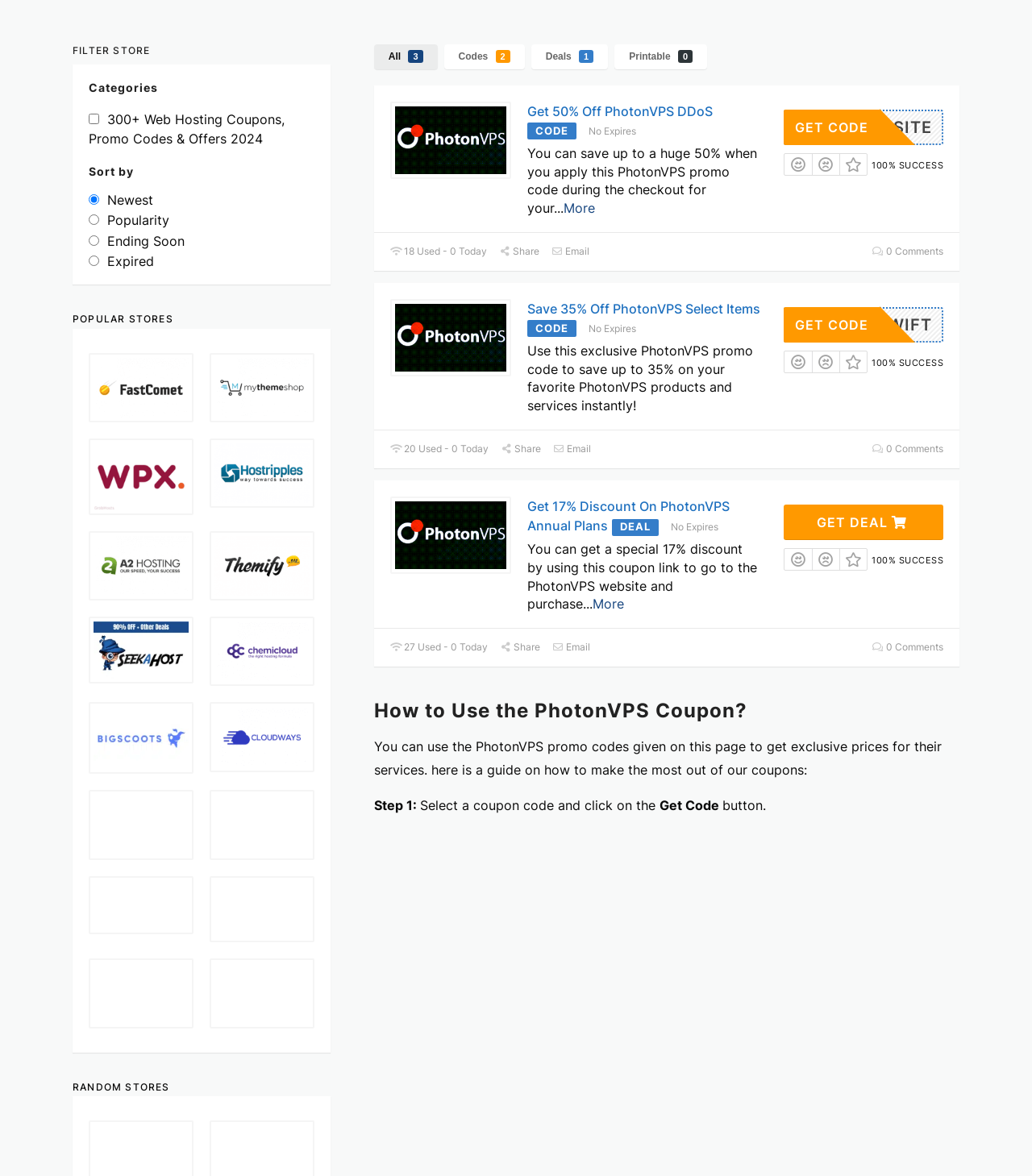Determine the bounding box coordinates for the UI element with the following description: "alt="Imagely" title="Imagely"". The coordinates should be four float numbers between 0 and 1, represented as [left, top, right, bottom].

[0.088, 0.749, 0.186, 0.792]